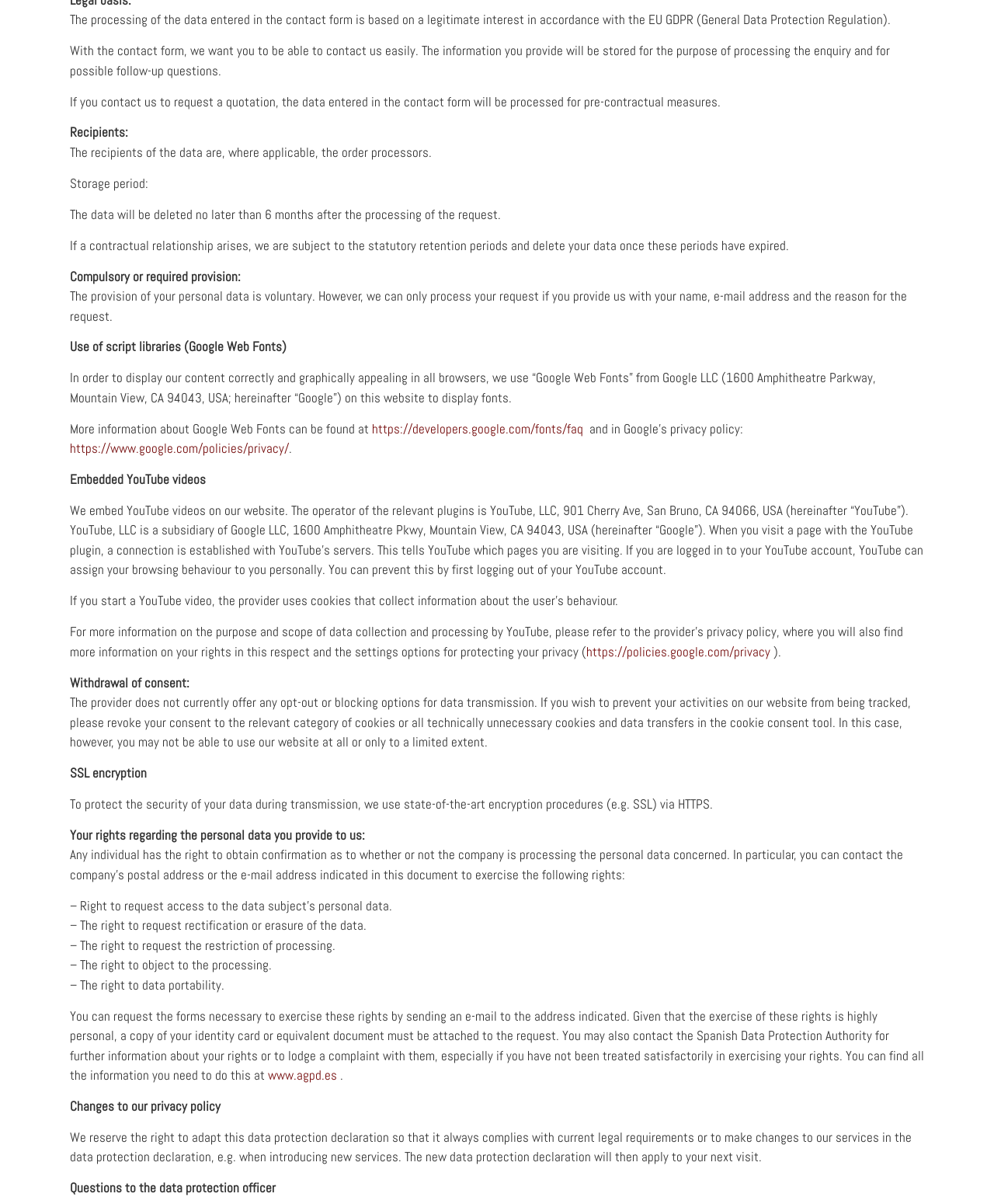Refer to the image and offer a detailed explanation in response to the question: How can I exercise my rights?

To exercise the rights, users can contact the company's postal address or the email address indicated in the document, as stated in the text 'In particular, you can contact the company’s postal address or the e-mail address indicated in this document to exercise the following rights...'